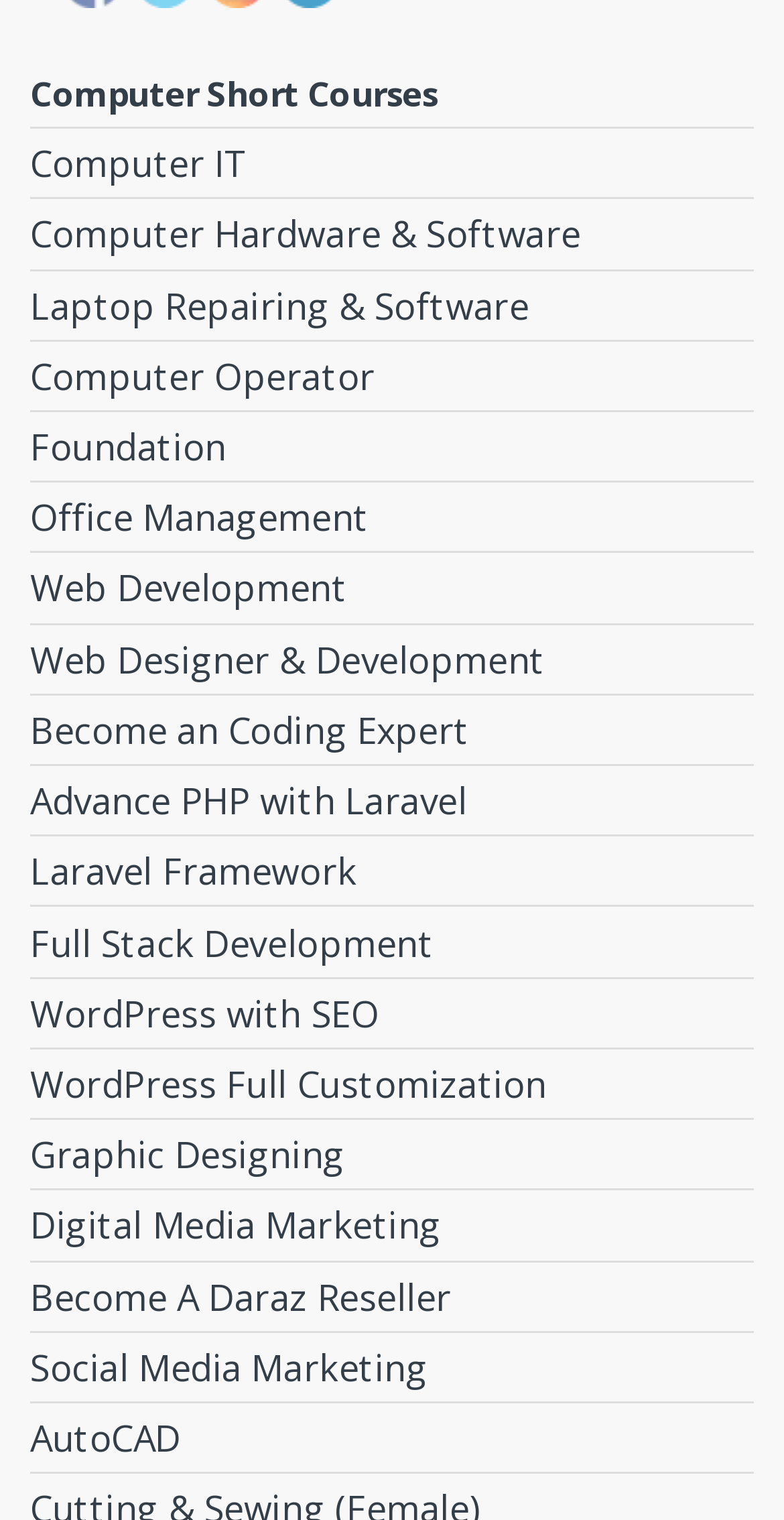Please determine the bounding box coordinates of the element's region to click in order to carry out the following instruction: "Learn about Graphic Designing". The coordinates should be four float numbers between 0 and 1, i.e., [left, top, right, bottom].

[0.038, 0.736, 0.962, 0.782]